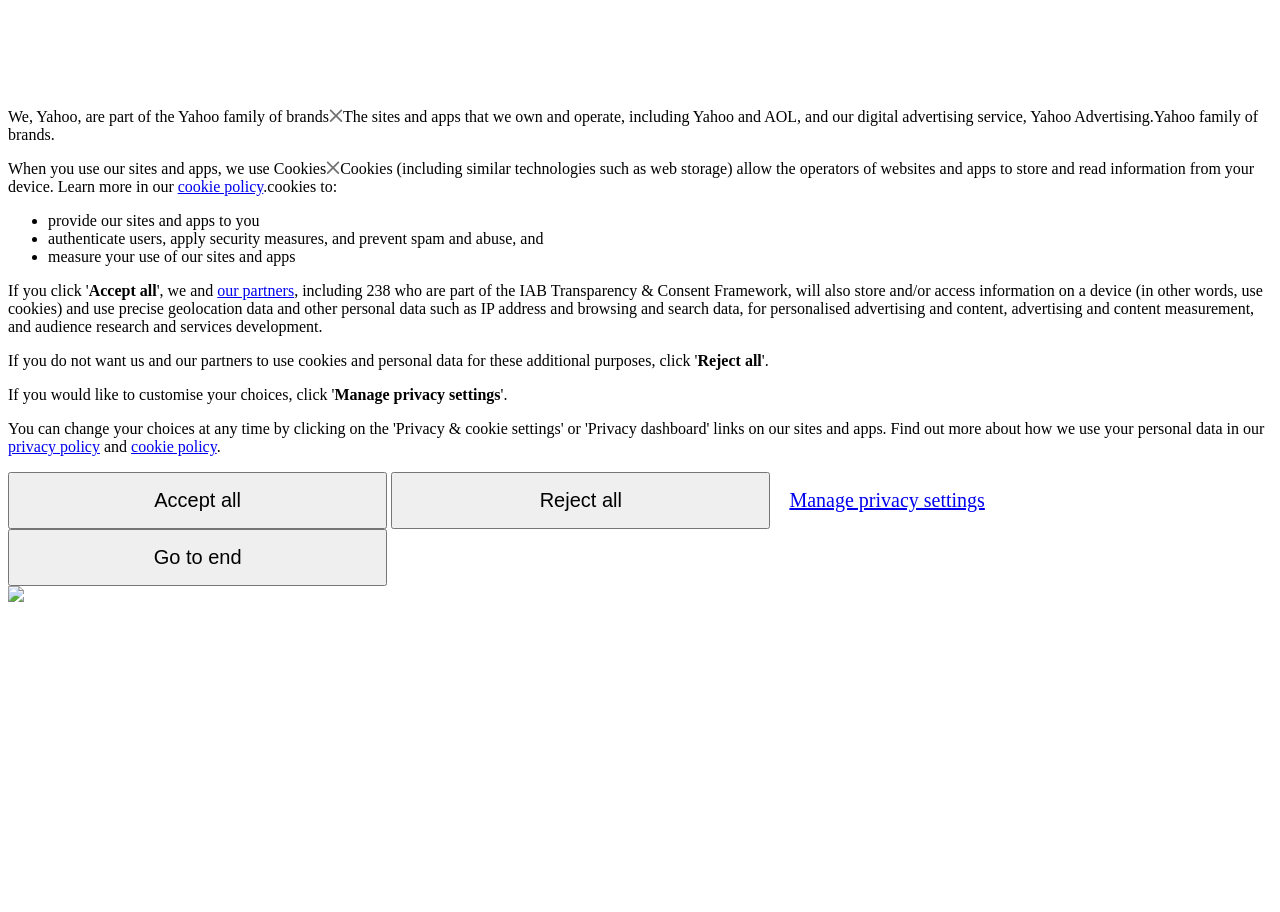Please specify the bounding box coordinates of the clickable region to carry out the following instruction: "View the 'cookie policy'". The coordinates should be four float numbers between 0 and 1, in the format [left, top, right, bottom].

[0.102, 0.48, 0.169, 0.499]